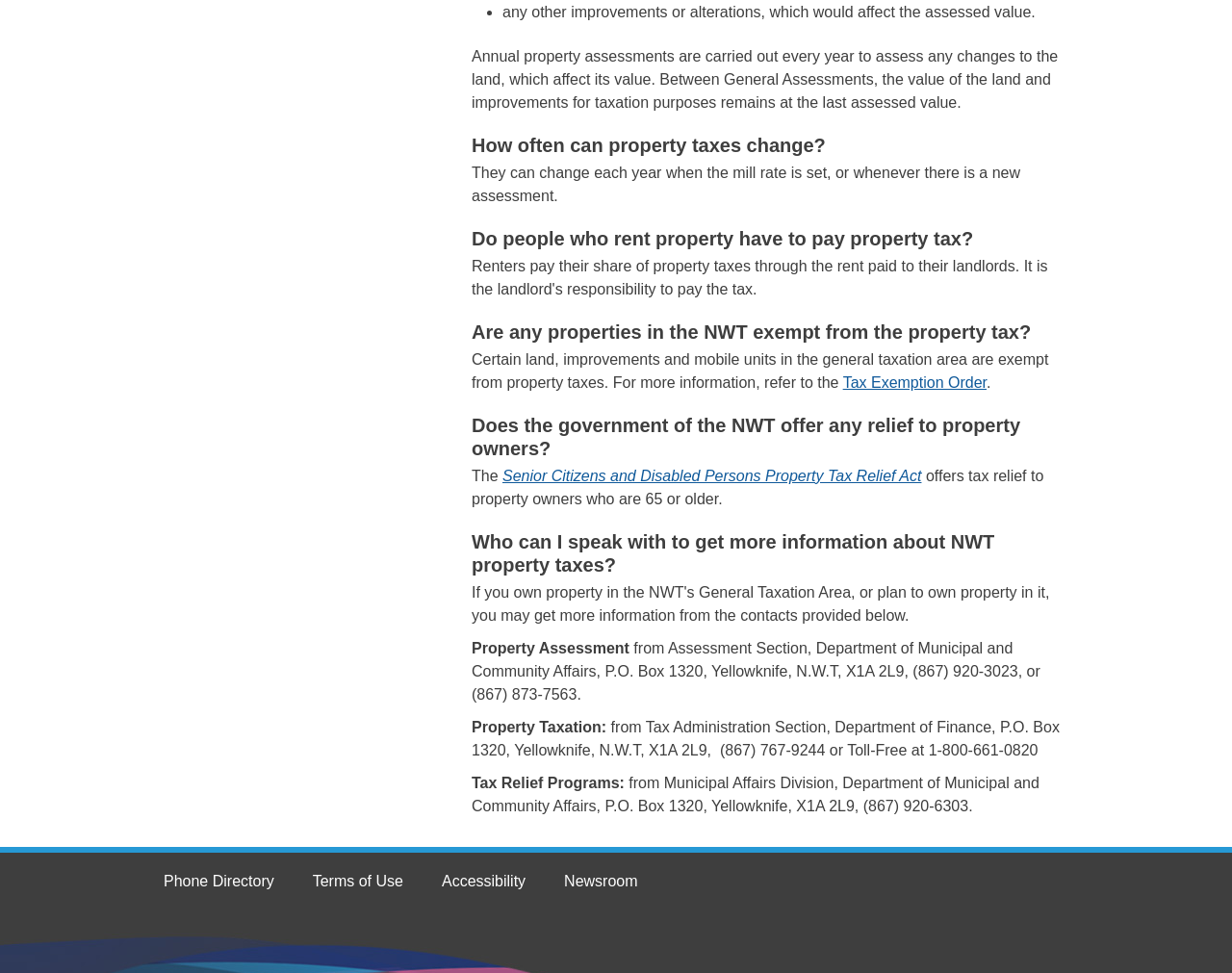How often are property assessments carried out?
Refer to the screenshot and answer in one word or phrase.

Every year